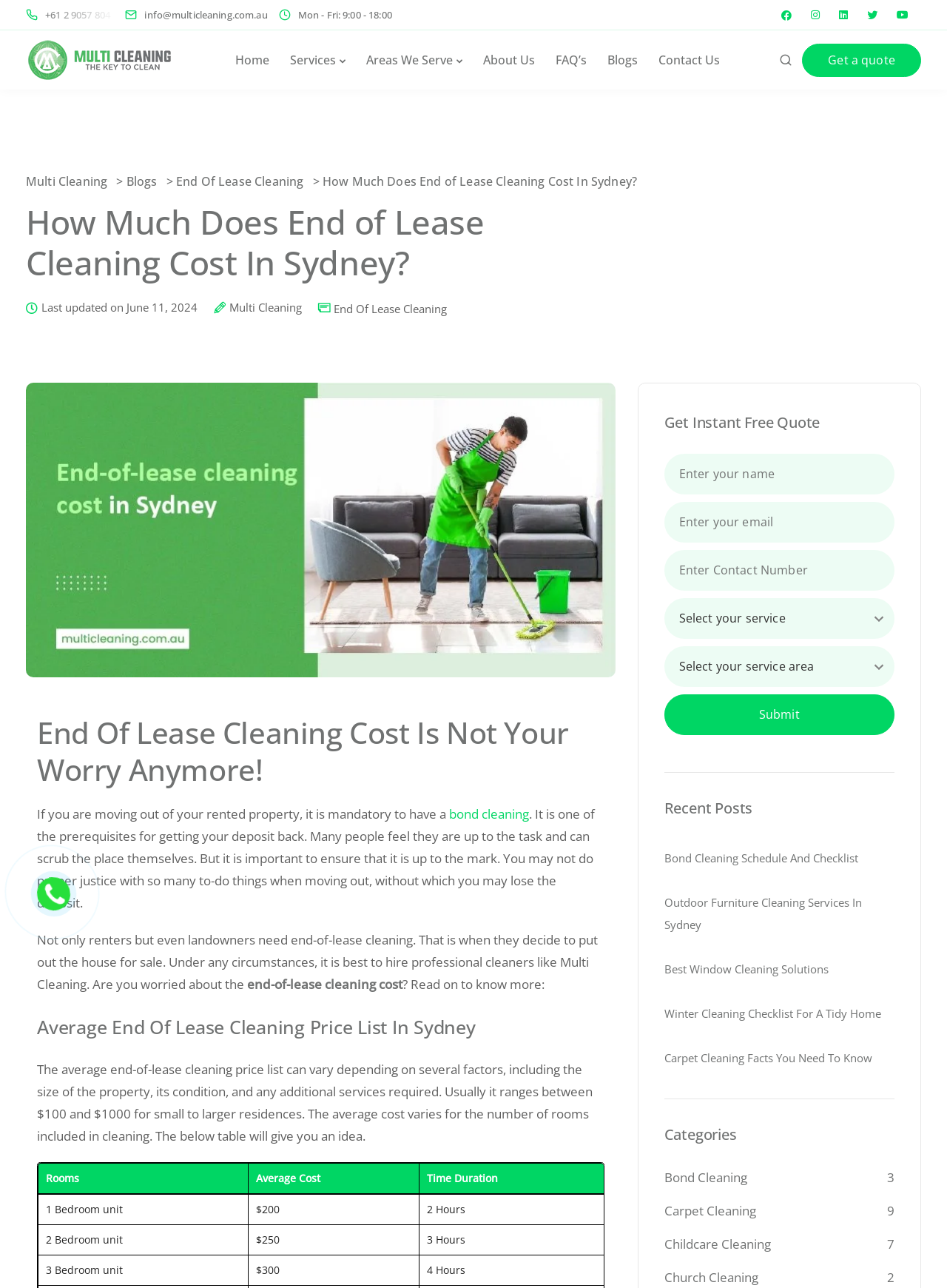Can you give a detailed response to the following question using the information from the image? What is the phone number to contact Multi Cleaning?

The phone number can be found at the top of the webpage, next to the 'info@multicleaning.com.au' email address.